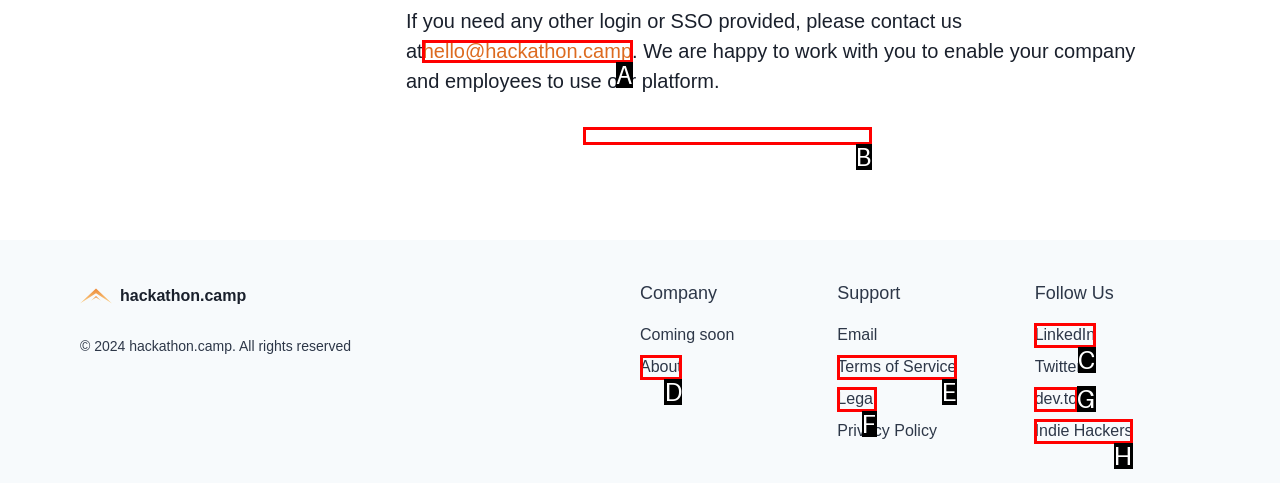To perform the task "Contact us via email", which UI element's letter should you select? Provide the letter directly.

A